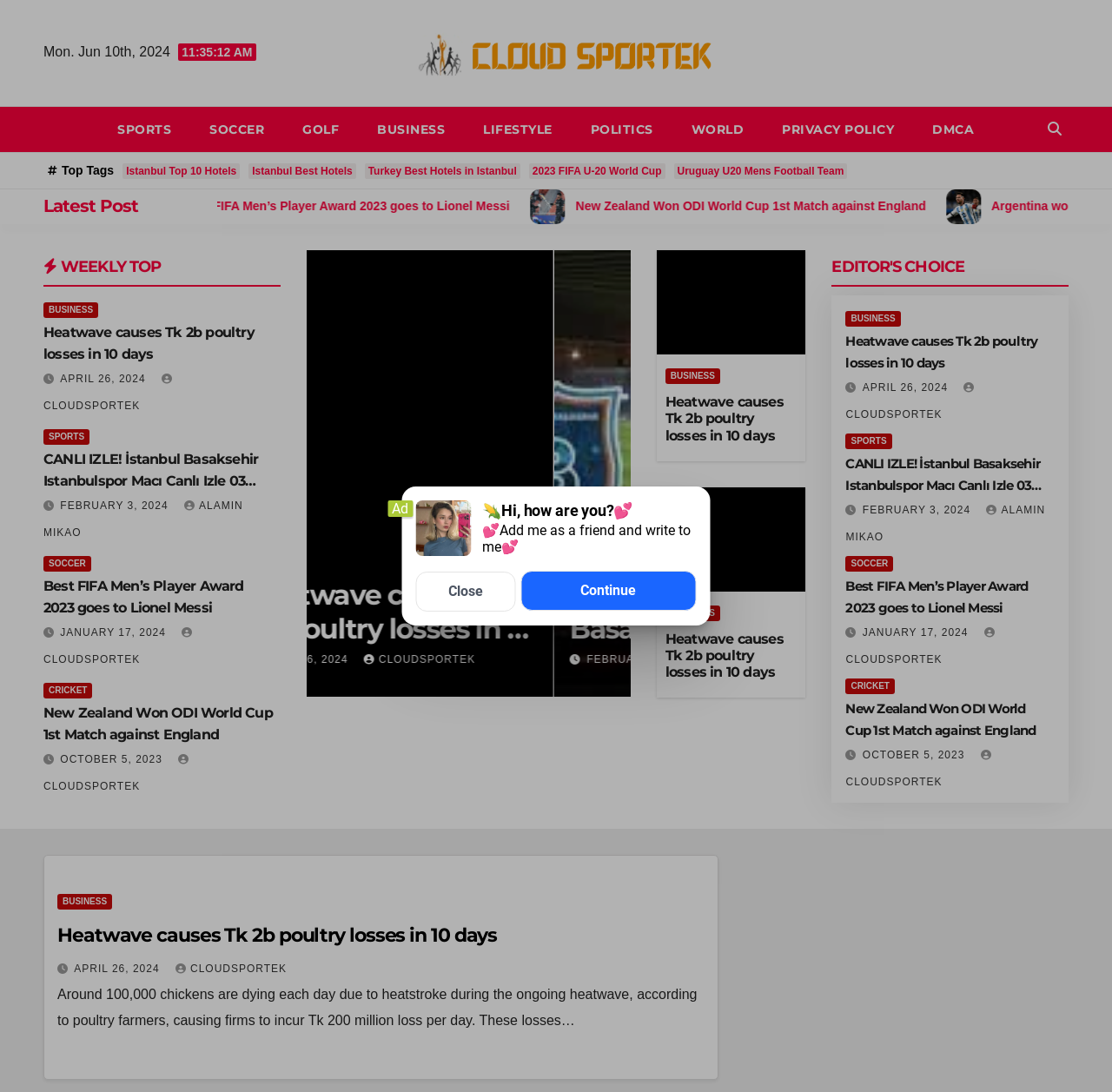Elaborate on the different components and information displayed on the webpage.

This webpage is a news portal that provides updates on various topics, including sports, business, lifestyle, politics, and world news. At the top, there is a date display showing "Mon. Jun 10th, 2024". Below the date, there is a navigation menu with links to different categories, such as "SPORTS", "SOCCER", "GOLF", "BUSINESS", "LIFESTYLE", "POLITICS", and "WORLD". 

On the left side, there is a section titled "Top Tags" with links to popular topics, including "Istanbul Top 10 Hotels", "Istanbul Best Hotels", and "2023 FIFA U-20 World Cup". 

The main content area is divided into several sections. The first section is titled "Latest Post" and features two news articles with images. The first article is about Lionel Messi winning the Best FIFA Men’s Player Award 2023, and the second article is about New Zealand winning the ODI World Cup 1st Match against England.

Below the "Latest Post" section, there is a "WEEKLY TOP" section with links to popular news articles, including "BUSINESS", "Heatwave causes Tk 2b poultry losses in 10 days", and "SPORTS". 

The webpage also features several article sections, each with multiple news articles. These sections are not explicitly titled, but they appear to be categorized by topic. The articles are displayed in a grid layout, with each article featuring a heading, a link, and sometimes an image. The topics covered in these sections include sports, business, and politics.

At the bottom of the webpage, there is a section titled "EDITOR'S CHOICE" with links to featured news articles, including "BUSINESS" and "Heatwave causes Tk 2b poultry losses in 10 days".